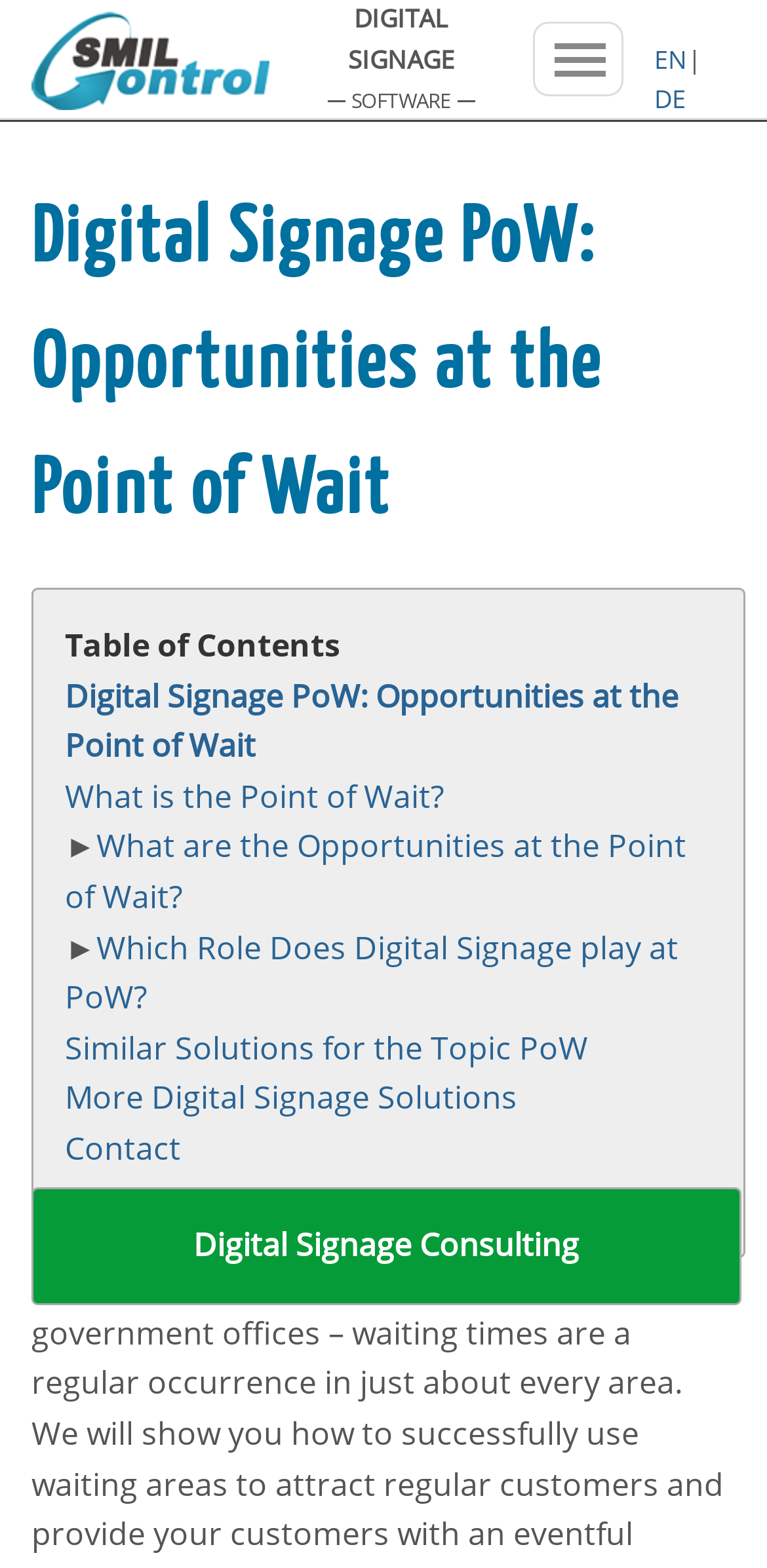What is the second menu item?
Please provide a single word or phrase answer based on the image.

SOFTWARE